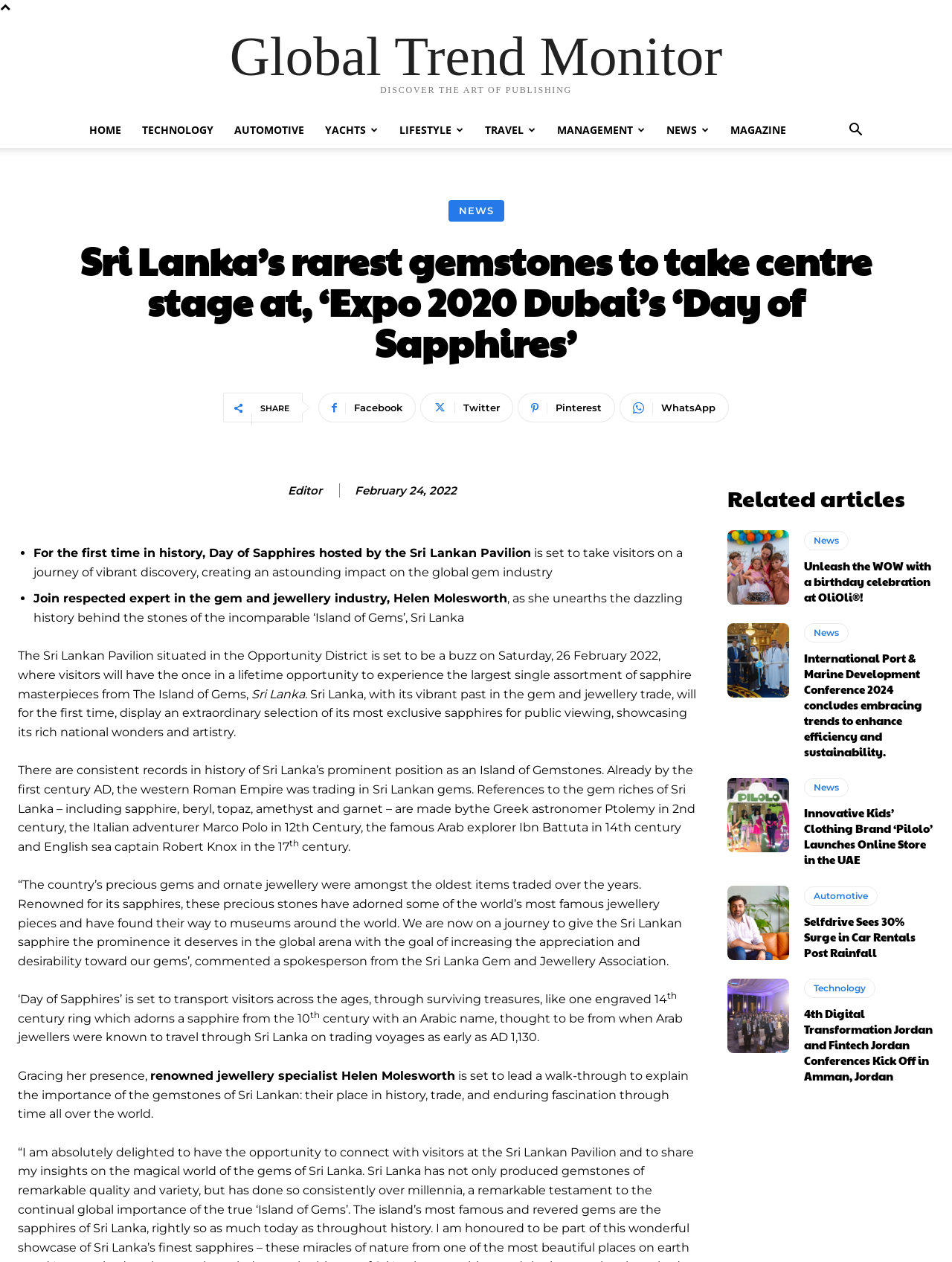Please identify the bounding box coordinates of the element I should click to complete this instruction: 'Share the article on Facebook'. The coordinates should be given as four float numbers between 0 and 1, like this: [left, top, right, bottom].

[0.334, 0.311, 0.437, 0.335]